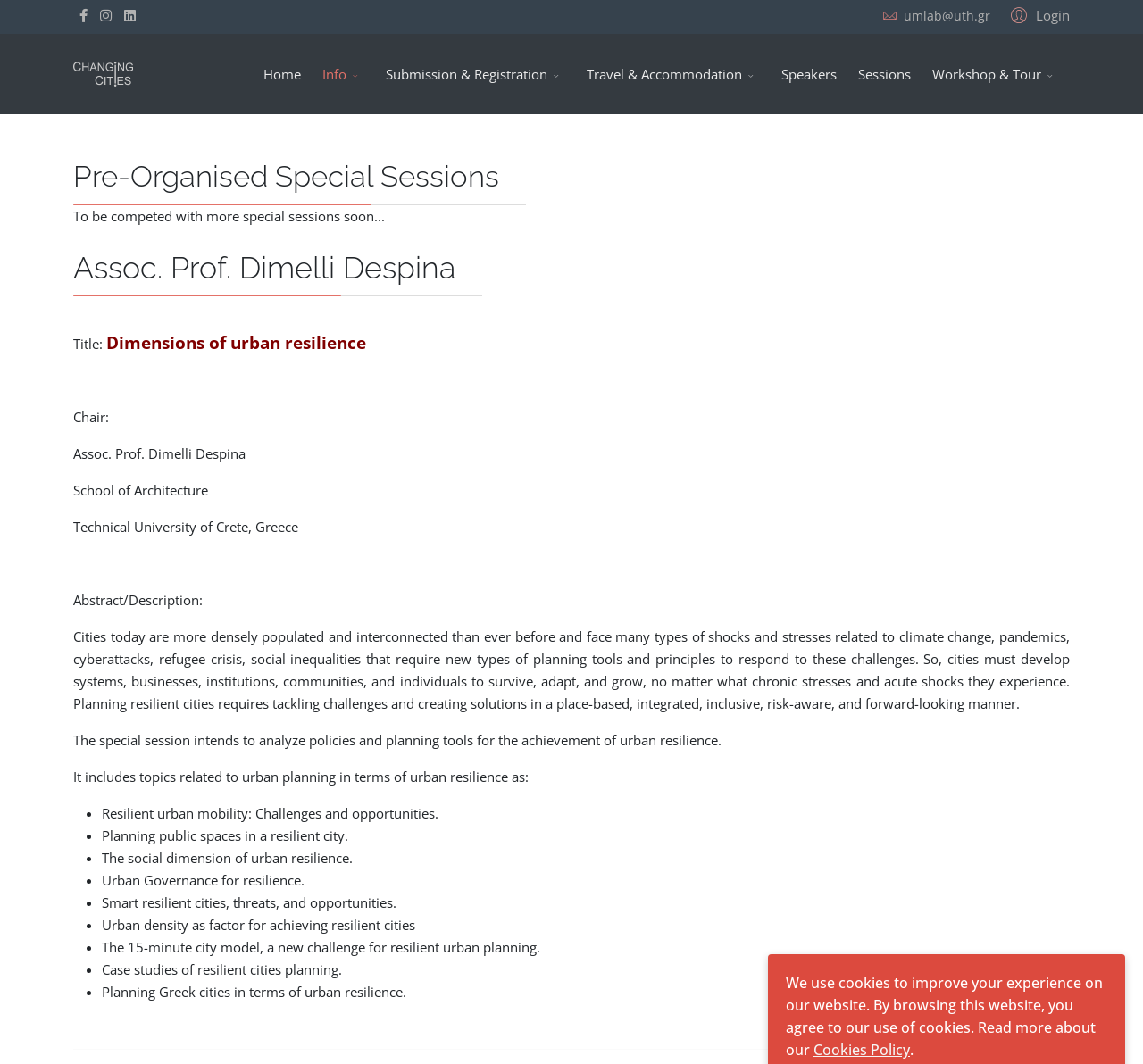Generate a comprehensive description of the contents of the webpage.

The webpage is about the "Dimensions of Urban Resilience" conference, specifically a special session led by Assoc. Prof. Dimelli Despina. At the top of the page, there are social media links to Facebook, Instagram, and LinkedIn, as well as a login button and an email address. Below these, there is a horizontal menu with links to different sections of the website, including "Home", "Info", "Submission & Registration", "Travel & Accommodation", "Speakers", "Sessions", and "Workshop & Tour".

The main content of the page is divided into two sections. The first section is a brief introduction to the special session, which includes a title, a chair's name, and a description of the session's focus on urban resilience. The second section is a detailed abstract of the session, which discusses the challenges faced by cities today and the need for new planning tools and principles to respond to these challenges. The abstract also outlines the topics that will be covered in the session, including resilient urban mobility, planning public spaces, the social dimension of urban resilience, and more.

There are 10 bullet points listing the specific topics that will be discussed in the session, including resilient urban mobility, planning public spaces, and urban governance for resilience. At the bottom of the page, there is a horizontal separator line, followed by a message about the use of cookies on the website and a link to the Cookies Policy.